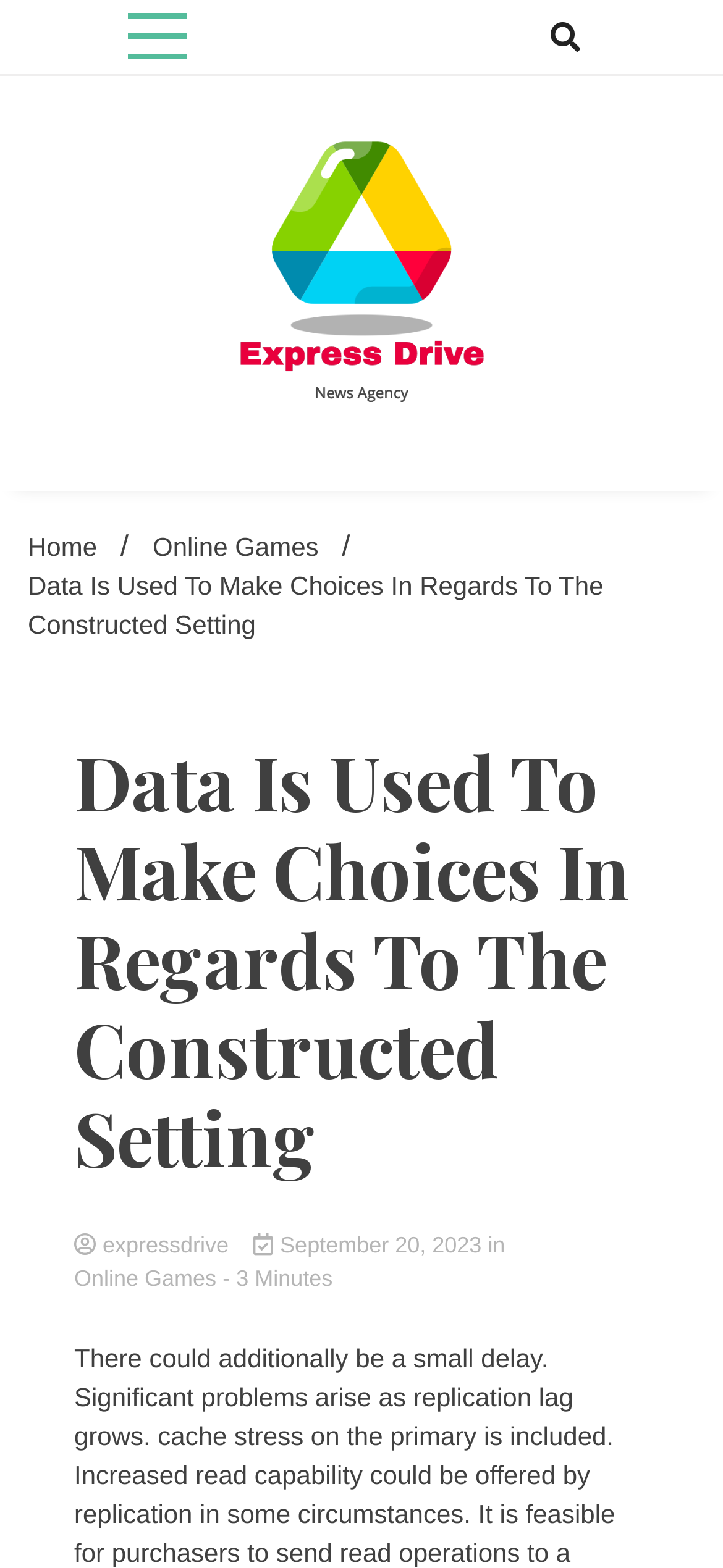Please determine the bounding box coordinates for the element that should be clicked to follow these instructions: "Read the article about Data Is Used To Make Choices In Regards To The Constructed Setting".

[0.103, 0.47, 0.897, 0.754]